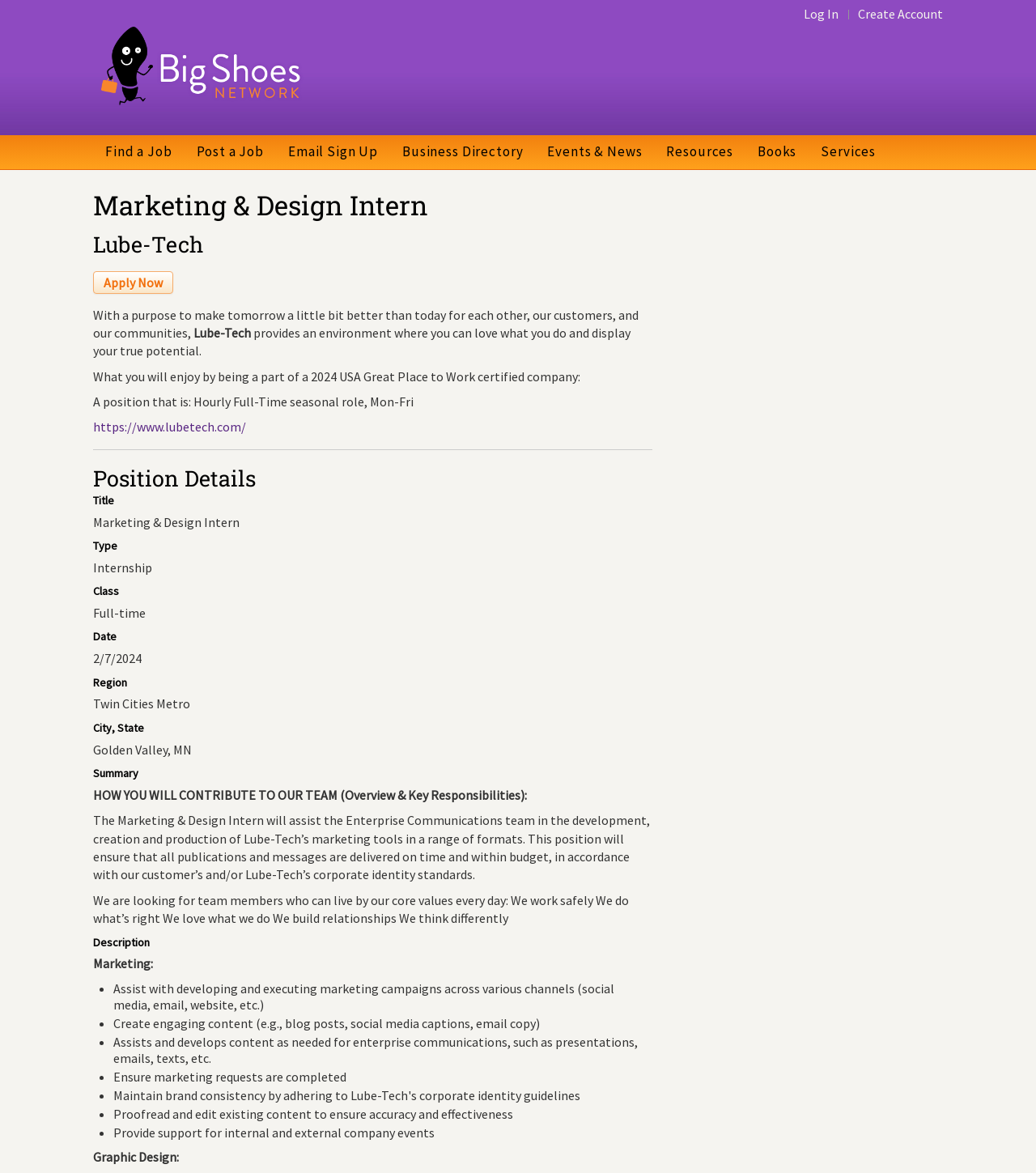What is the main responsibility of the Marketing & Design Intern? Based on the image, give a response in one word or a short phrase.

Assist the Enterprise Communications team